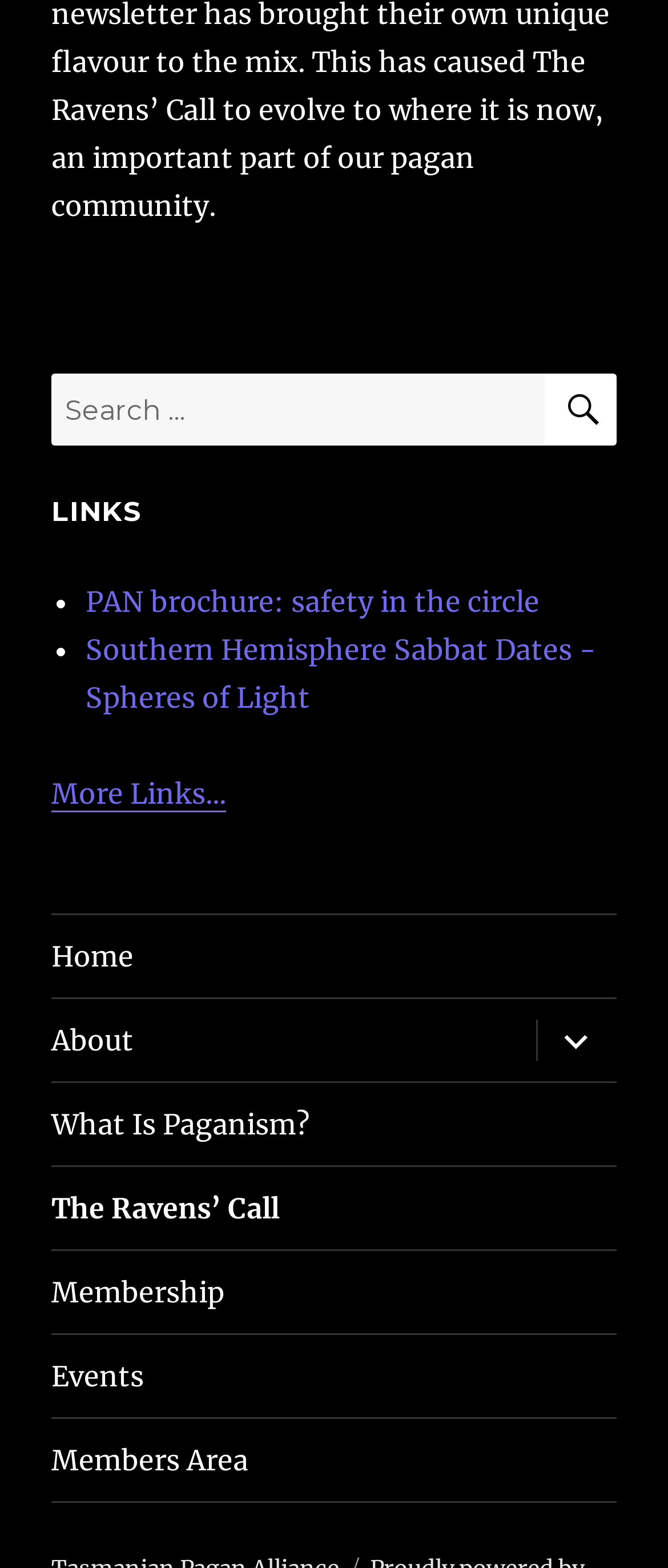Find the bounding box coordinates of the clickable element required to execute the following instruction: "View Membership page". Provide the coordinates as four float numbers between 0 and 1, i.e., [left, top, right, bottom].

[0.077, 0.798, 0.923, 0.851]